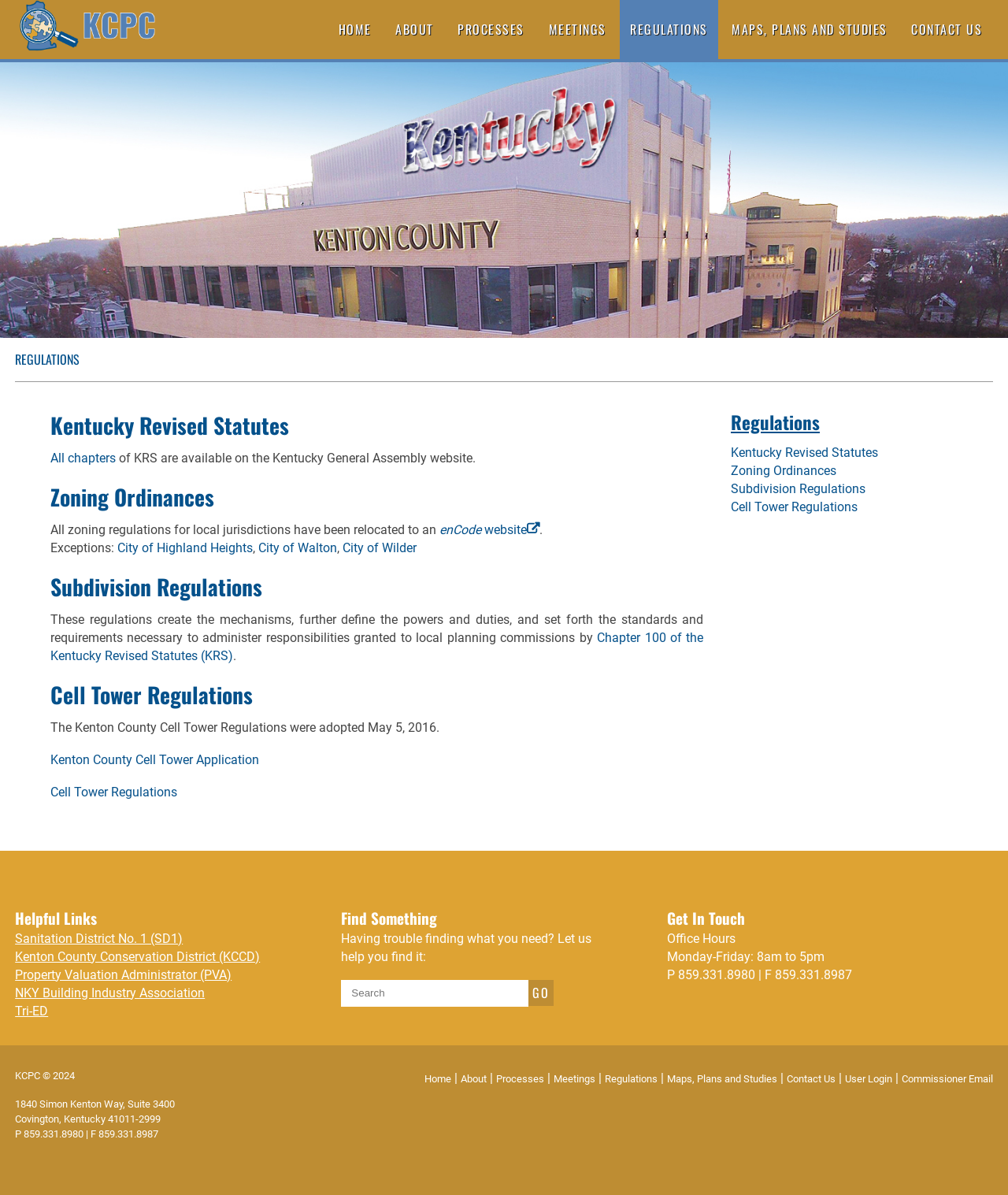Determine the bounding box coordinates for the area that should be clicked to carry out the following instruction: "View Kentucky Revised Statutes".

[0.05, 0.342, 0.287, 0.369]